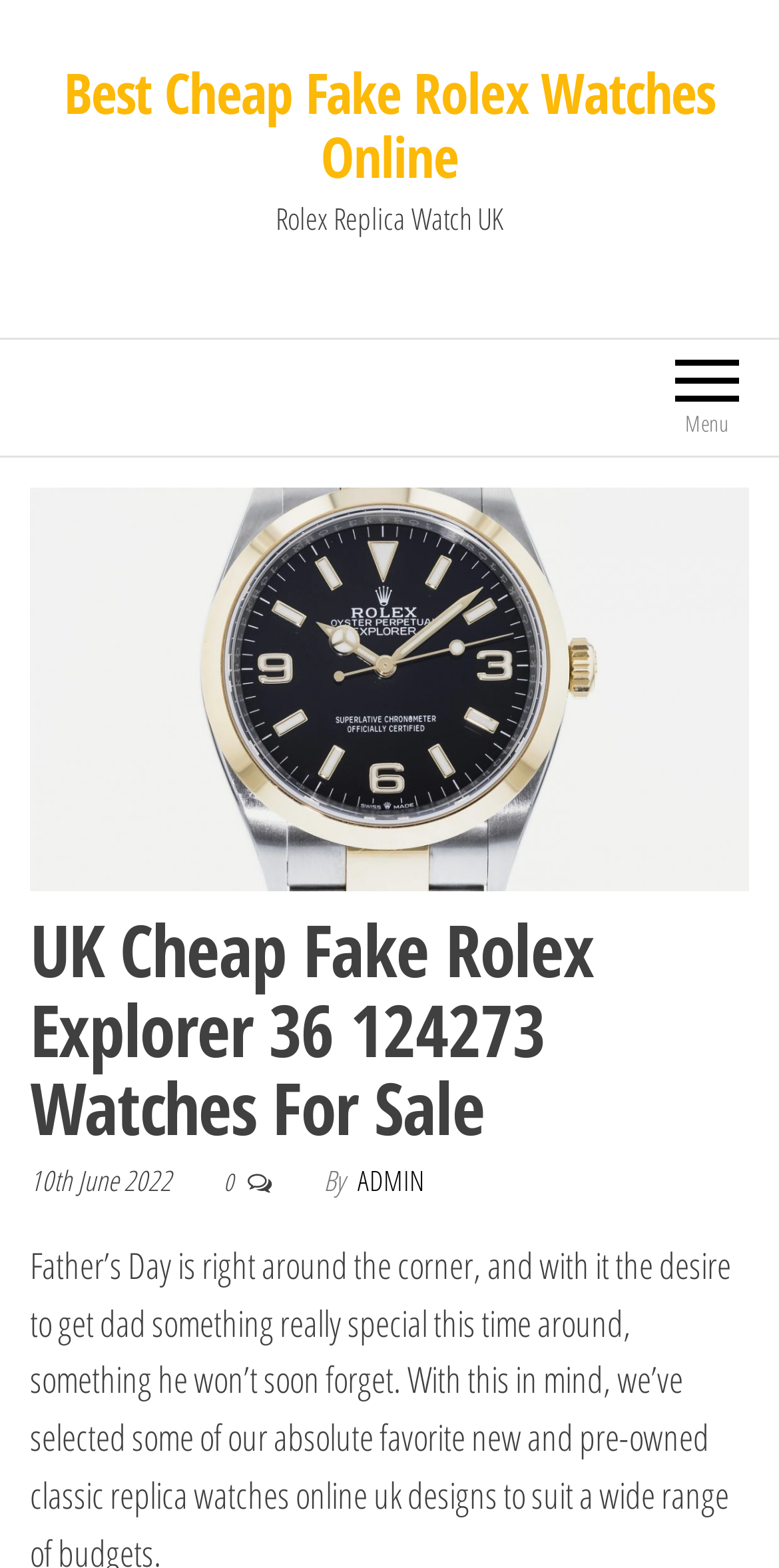Explain the webpage's layout and main content in detail.

The webpage appears to be an online store selling replica Rolex watches. At the top, there is a prominent link to "Best Cheap Fake Rolex Watches Online" taking up most of the width. Below this, there is a heading that reads "Rolex Replica Watch UK". 

On the right side, there is a menu section with the label "Menu". Within this section, there is a main heading that reads "UK Cheap Fake Rolex Explorer 36 124273 Watches For Sale", which is likely the title of the specific product being showcased. 

Below this heading, there is a date "10th June 2022" followed by a link with the text "0", an author label "By", and a link to the author "ADMIN".